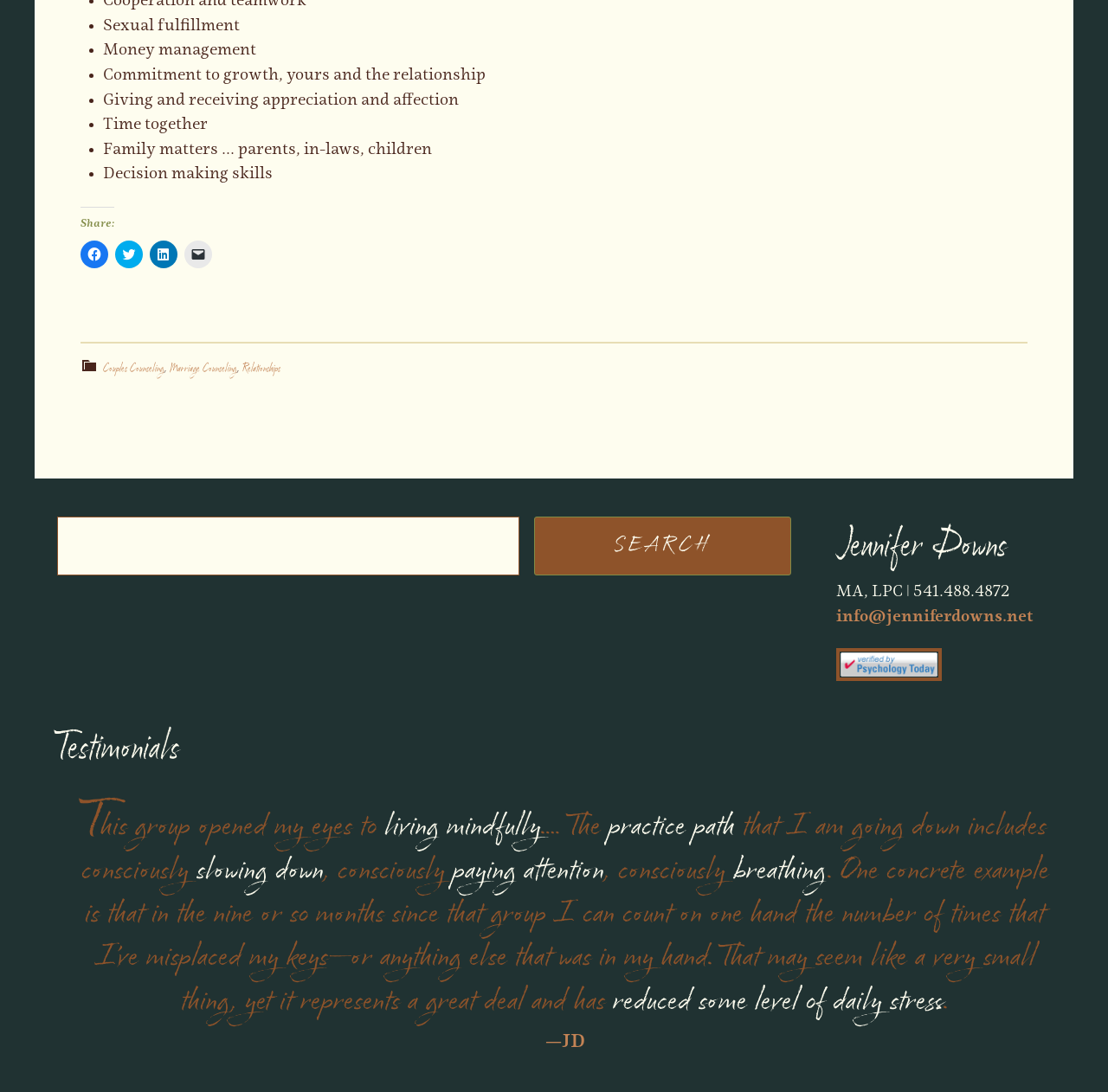What is the profession of Jennifer Downs? Analyze the screenshot and reply with just one word or a short phrase.

Therapist